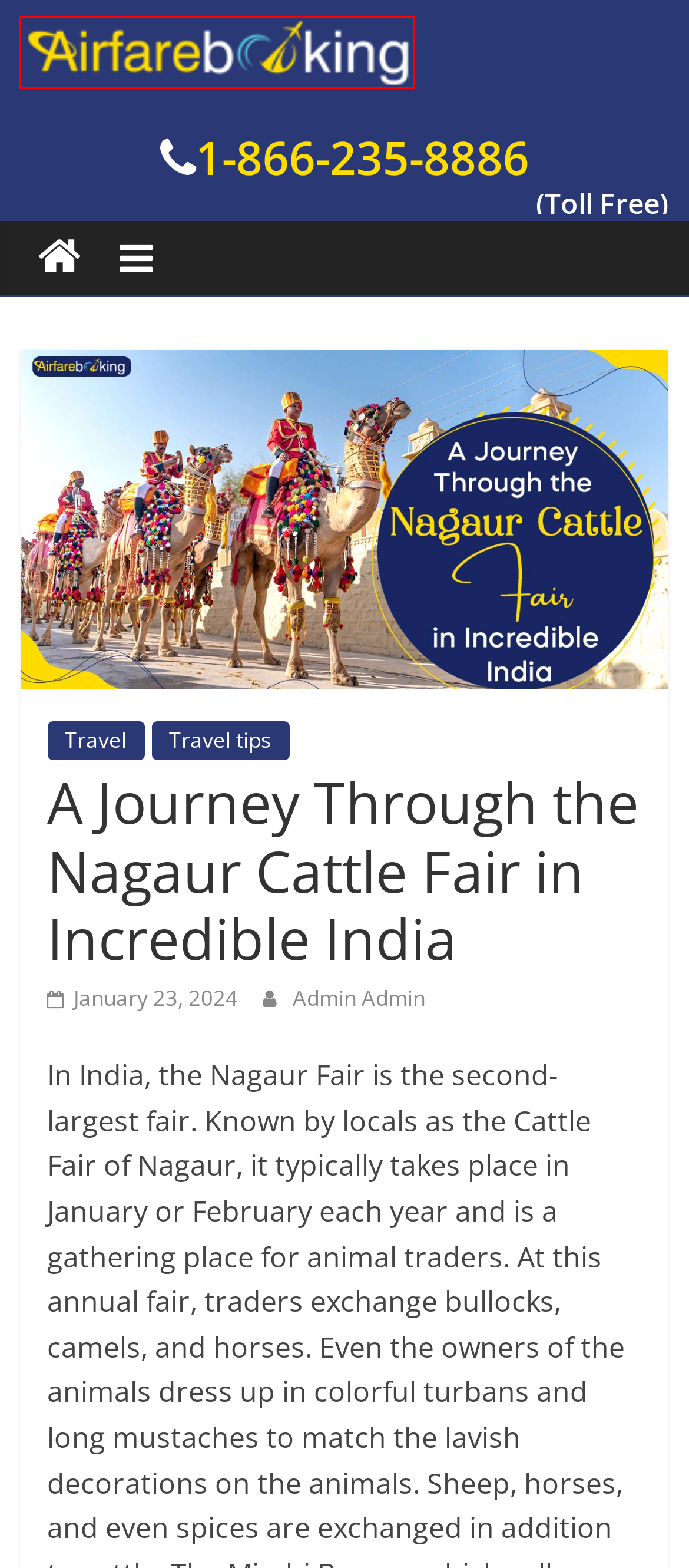Observe the screenshot of a webpage with a red bounding box highlighting an element. Choose the webpage description that accurately reflects the new page after the element within the bounding box is clicked. Here are the candidates:
A. Travel Archives - AirfareBooking
B. Blog - Affordable US to India Flight Tickets - Airfarebooking.com
C. Navigating Airplane Mode: Understanding Cellphone Use in Flight - AirfareBooking
D. Flights to new delhi - Airfarebooking.com
E. Travel tips Archives - AirfareBooking
F. Admin Admin, Author at AirfareBooking
G. Travel News Archives - AirfareBooking
H. Discover the Latest in High-Speed Delta In-Flight WiFi Services - AirfareBooking

B